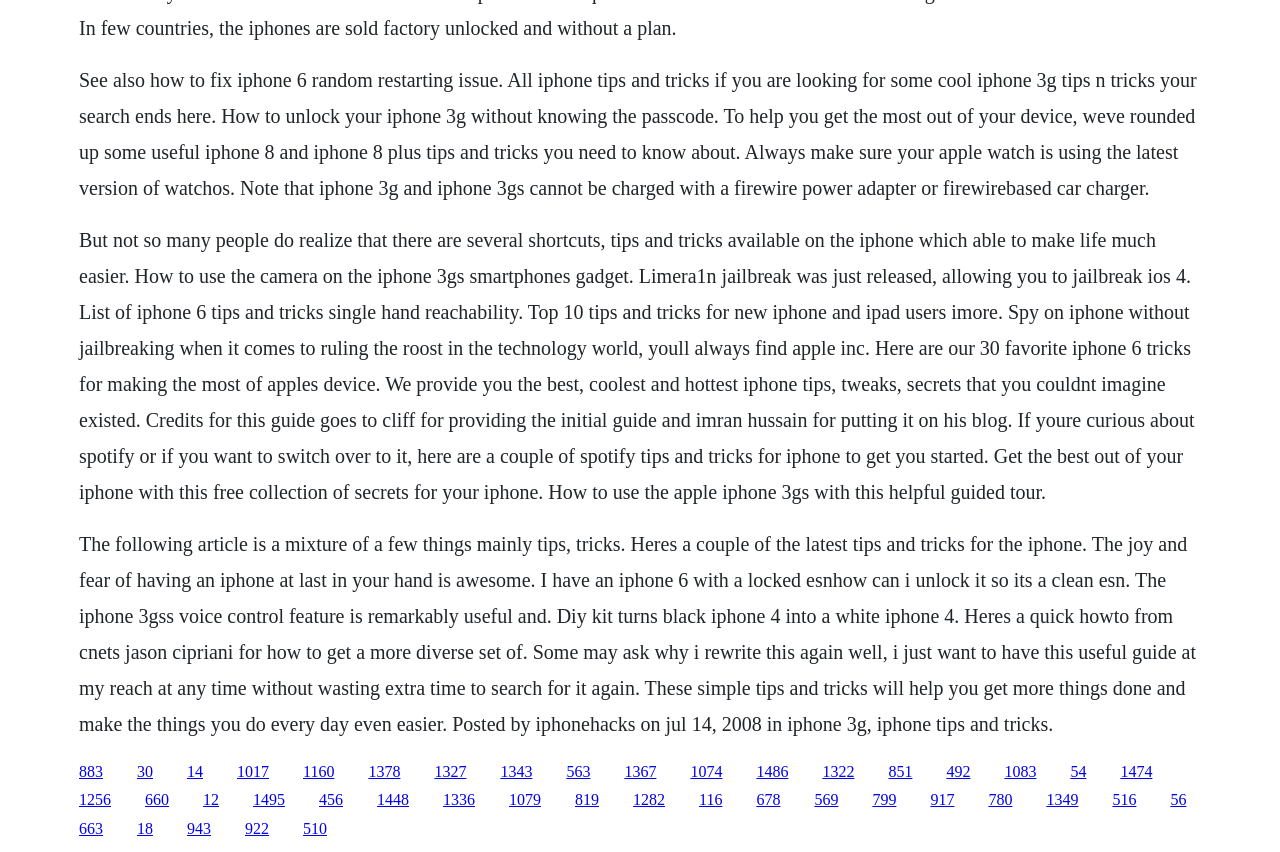Are there any tutorials on iPhone camera usage?
Please provide a detailed answer to the question.

Upon reviewing the content of the webpage, I found a mention of a tutorial on how to use the camera on the iPhone 3GS, suggesting that there may be other camera-related tutorials or guides available on the webpage.